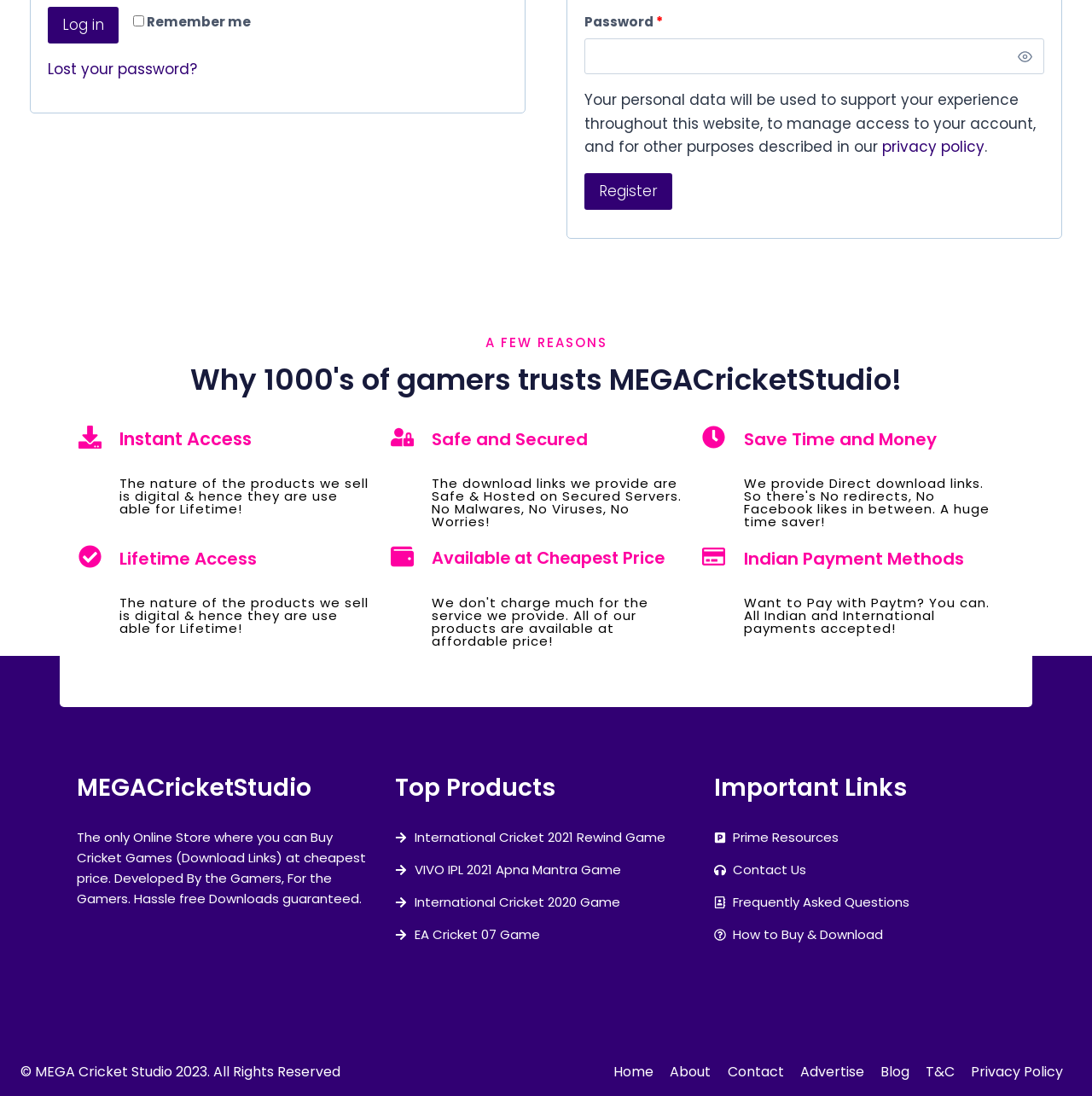Bounding box coordinates must be specified in the format (top-left x, top-left y, bottom-right x, bottom-right y). All values should be floating point numbers between 0 and 1. What are the bounding box coordinates of the UI element described as: Frequently Asked Questions

[0.654, 0.814, 0.93, 0.832]